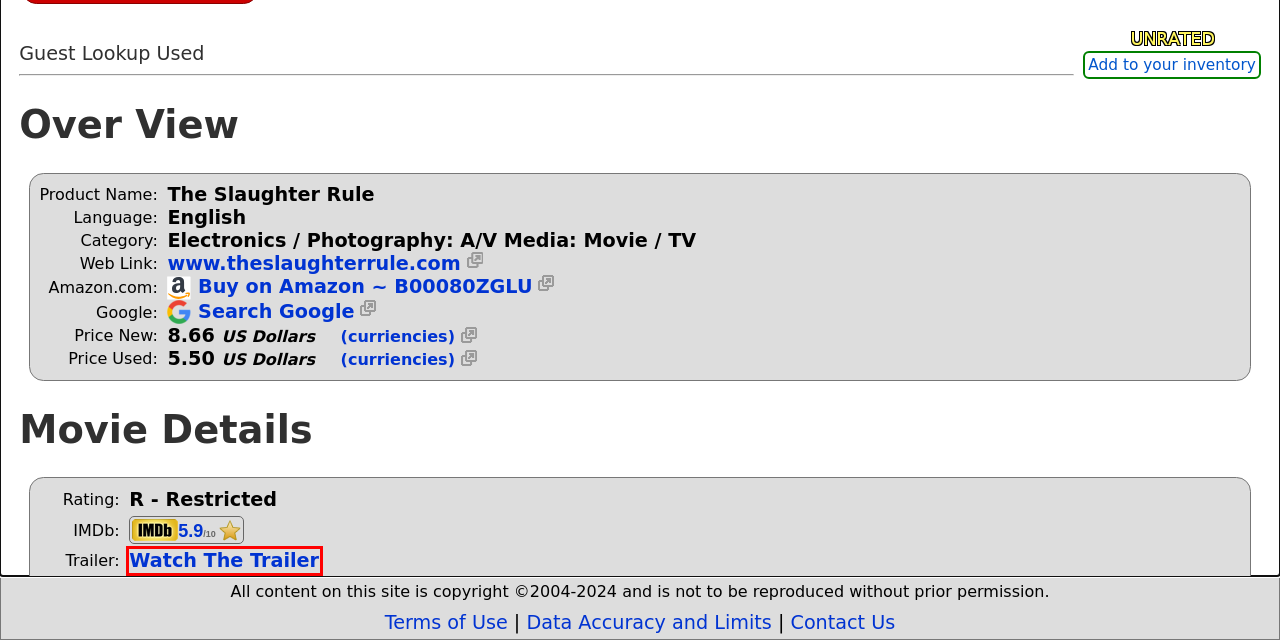You are provided with a screenshot of a webpage highlighting a UI element with a red bounding box. Choose the most suitable webpage description that matches the new page after clicking the element in the bounding box. Here are the candidates:
A. Actor: Clea DuVall
B. Actor: David Morse
C. Contact Us - EAN, UPC, ISBN, GTIN data, barcodes, lookups
D. Fair Use - EAN, UPC, ISBN, GTIN data, barcodes, lookups
E. The Slaughter Rule | IMDb
F. Actor: Ryan Gosling
G. The Slaughter Rule (2002) - IMDb
H. Amazon.com

E